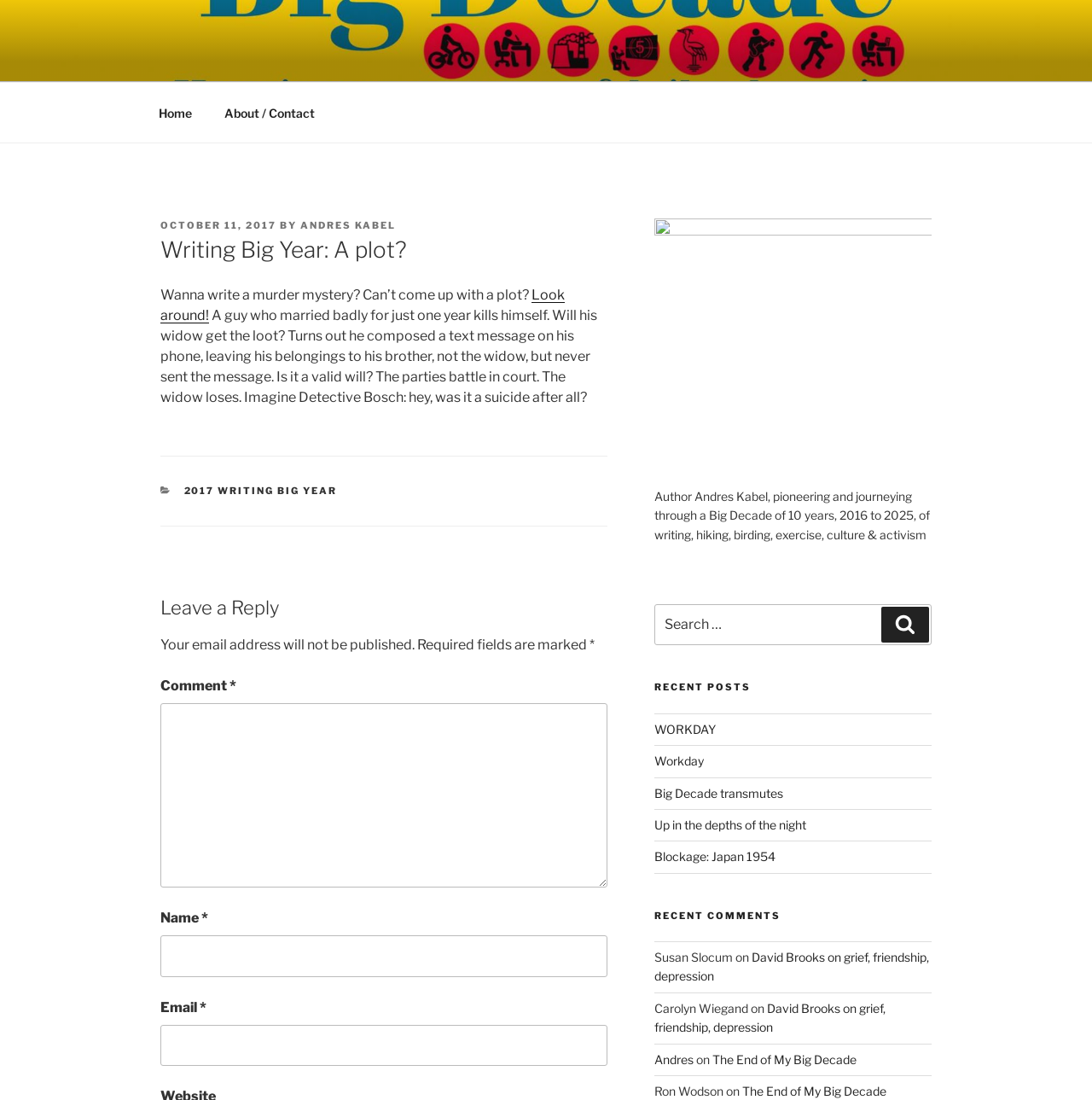Describe every aspect of the webpage comprehensively.

This webpage is about a blog post titled "Writing Big Year: A plot?" on a website called "Big Decade". At the top, there is a navigation menu with links to "Home" and "About / Contact". Below the menu, there is a header section with a link to "BIG DECADE" and a static text "Happiness: 10 Years of Day-on-Day Obsession".

The main content of the webpage is an article with a header "Writing Big Year: A plot?" followed by a paragraph of text discussing a murder mystery plot idea. The article also includes a link to "Look around!" and a longer paragraph of text describing a potential plot for a detective story.

On the right side of the webpage, there is a section with a heading "RECENT POSTS" that lists several links to other blog posts, including "WORKDAY", "Big Decade transmutes", and "Blockage: Japan 1954". Below this section, there is another heading "RECENT COMMENTS" that lists several comments from users, including "Susan Slocum", "Carolyn Wiegand", and "Ron Wodson", along with links to the posts they commented on.

At the bottom of the webpage, there is a footer section with a link to "2017 WRITING BIG YEAR" and a static text "CATEGORIES". There is also a search box with a button to search for specific content on the website.

In addition, there is a section for leaving a comment on the blog post, with fields to enter a name, email address, and comment, as well as a static text "Your email address will not be published." and "Required fields are marked *".